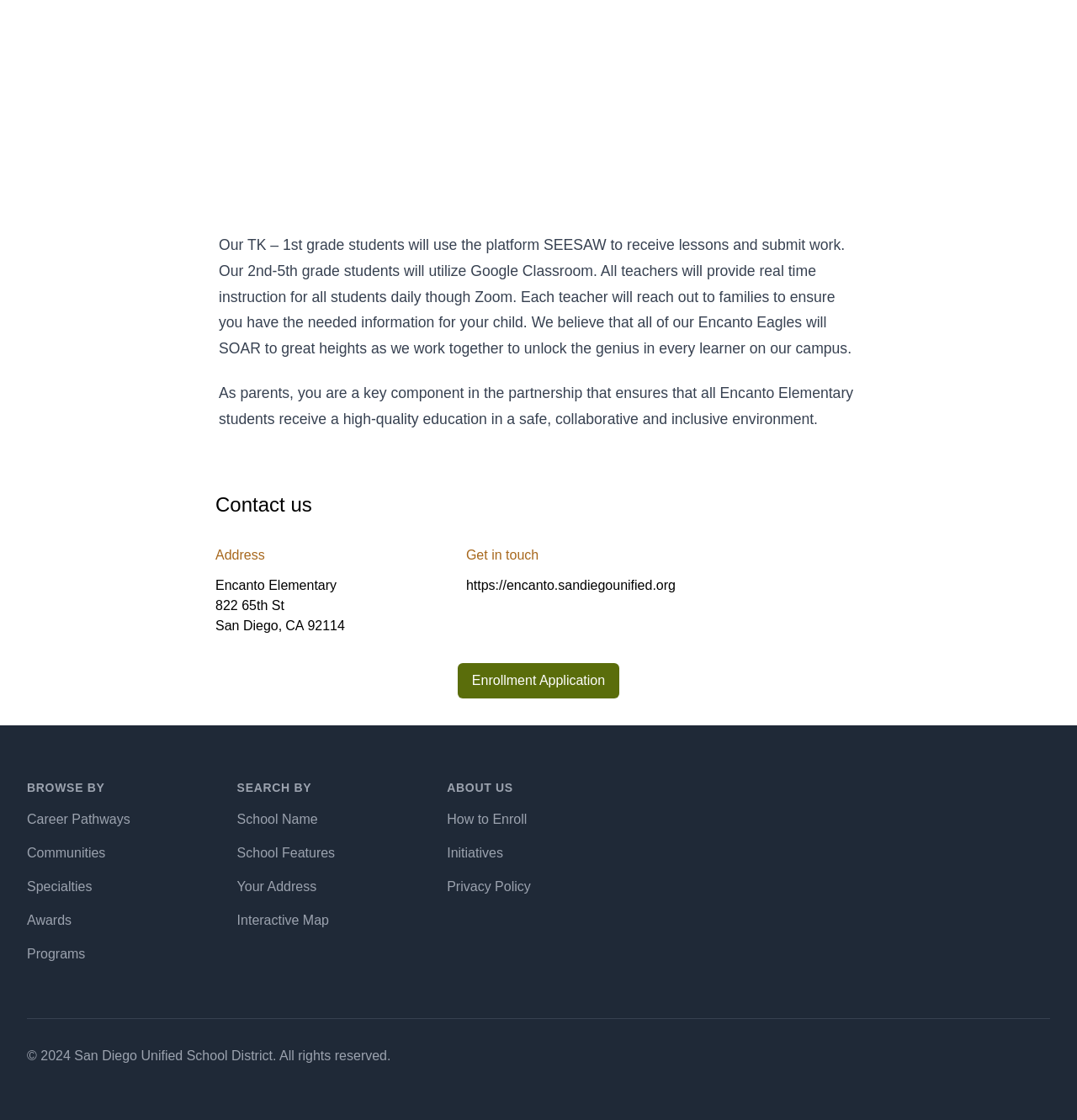Identify the bounding box coordinates for the region of the element that should be clicked to carry out the instruction: "Get in touch". The bounding box coordinates should be four float numbers between 0 and 1, i.e., [left, top, right, bottom].

[0.433, 0.487, 0.627, 0.505]